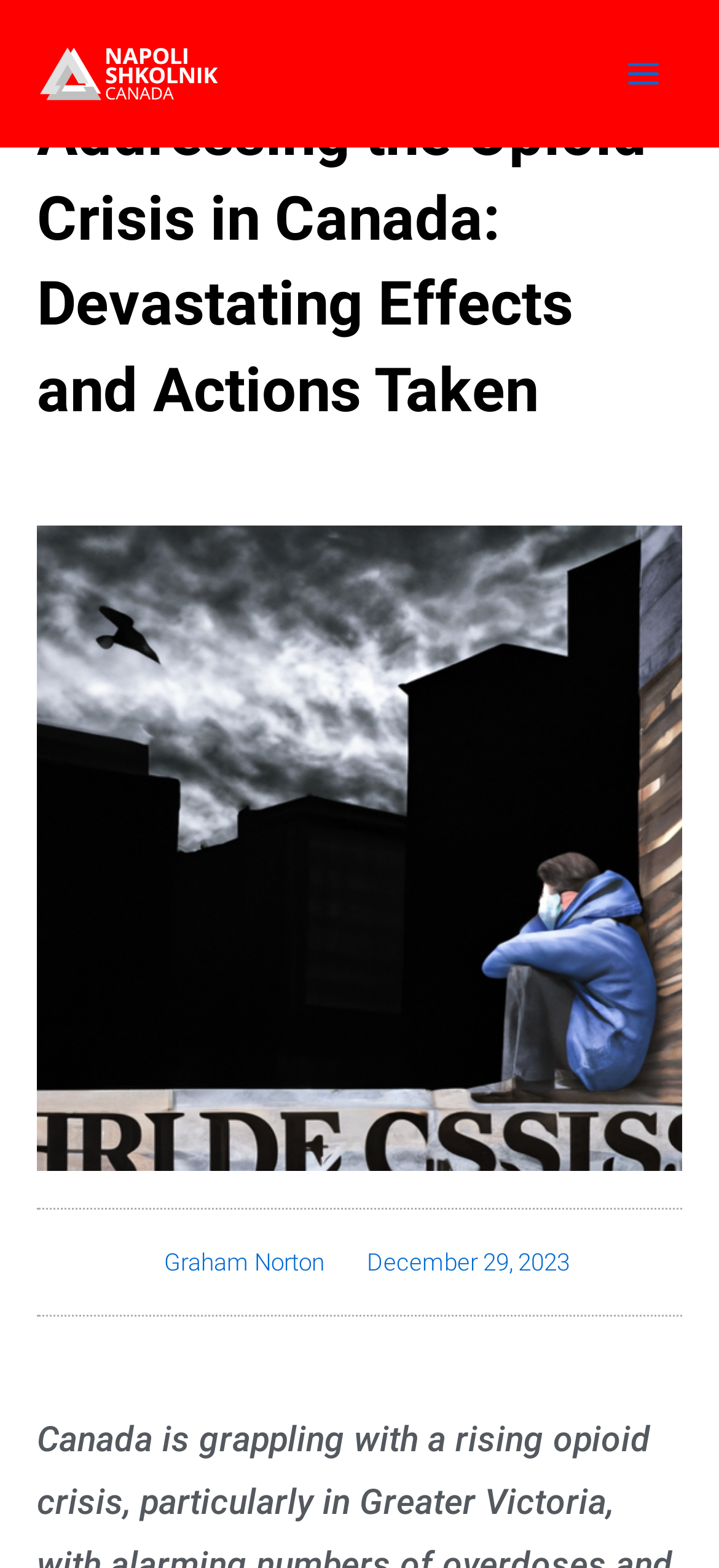Using the description: "Graham Norton", determine the UI element's bounding box coordinates. Ensure the coordinates are in the format of four float numbers between 0 and 1, i.e., [left, top, right, bottom].

[0.208, 0.789, 0.451, 0.821]